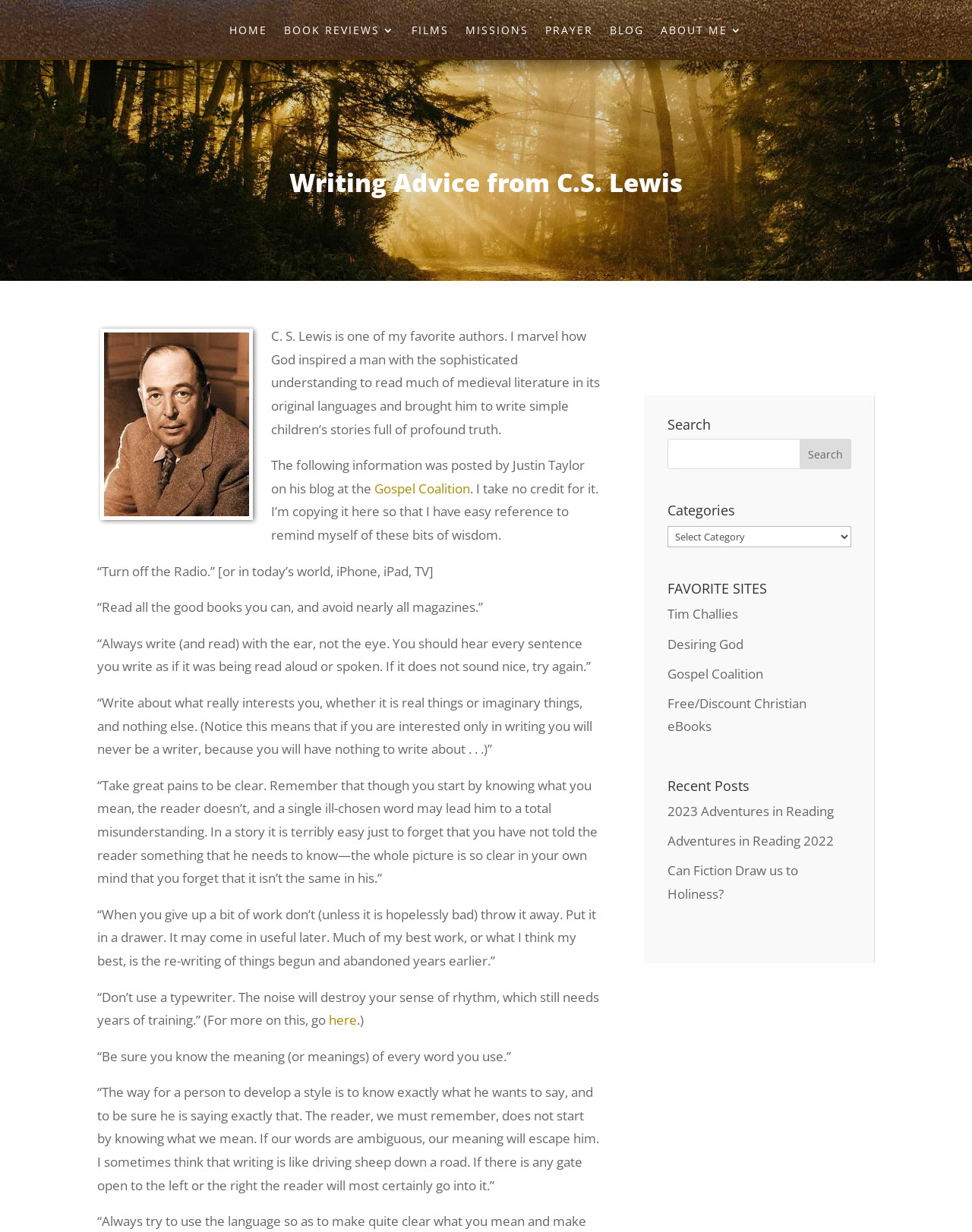What is the category of the link 'Tim Challies'?
Refer to the image and provide a one-word or short phrase answer.

Favorite Sites